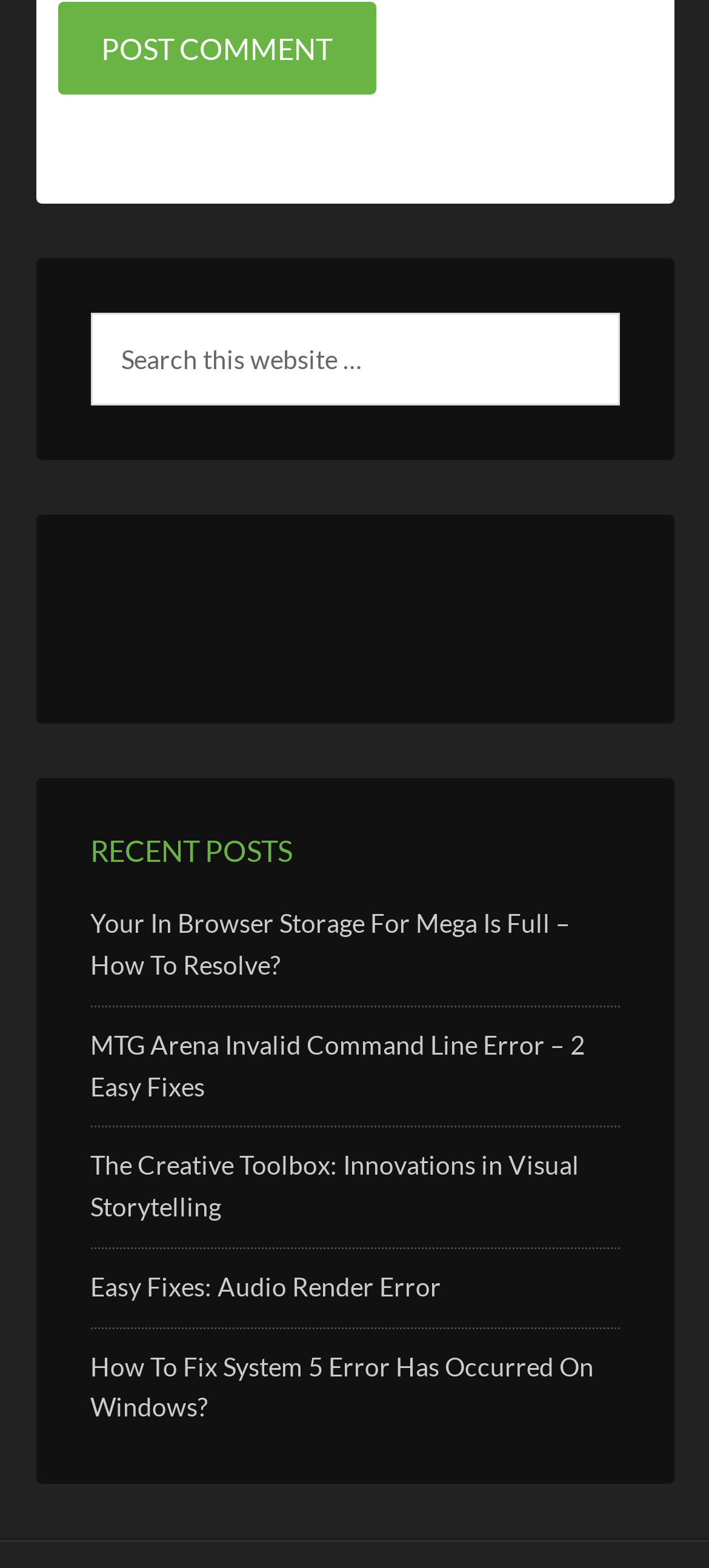Provide your answer to the question using just one word or phrase: What social media platforms are linked on the sidebar?

Twitter, Facebook, Pinterest